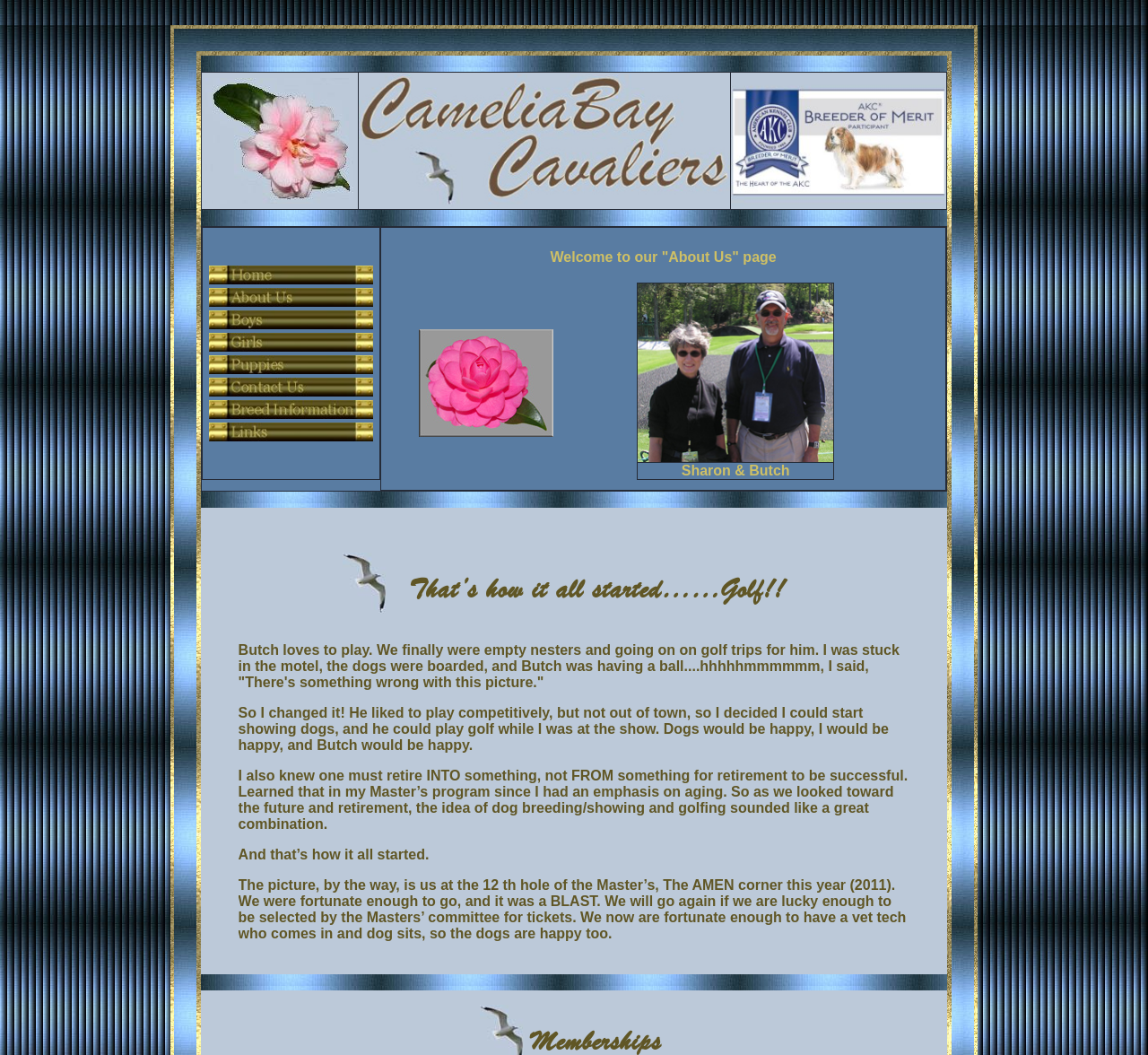From the webpage screenshot, predict the bounding box of the UI element that matches this description: "alt="Home"".

[0.182, 0.252, 0.325, 0.267]